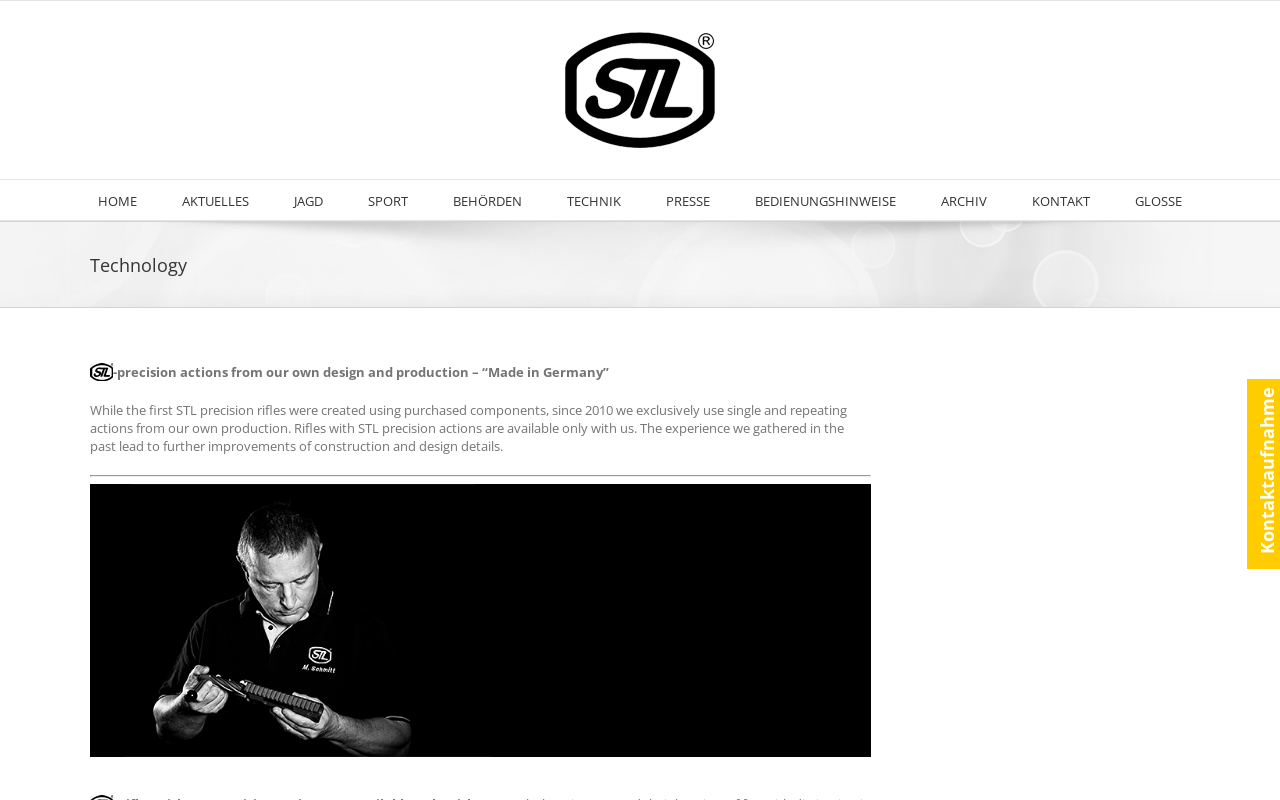Please find the bounding box coordinates of the clickable region needed to complete the following instruction: "Click the TECHNOLOGY link". The bounding box coordinates must consist of four float numbers between 0 and 1, i.e., [left, top, right, bottom].

[0.443, 0.225, 0.485, 0.275]